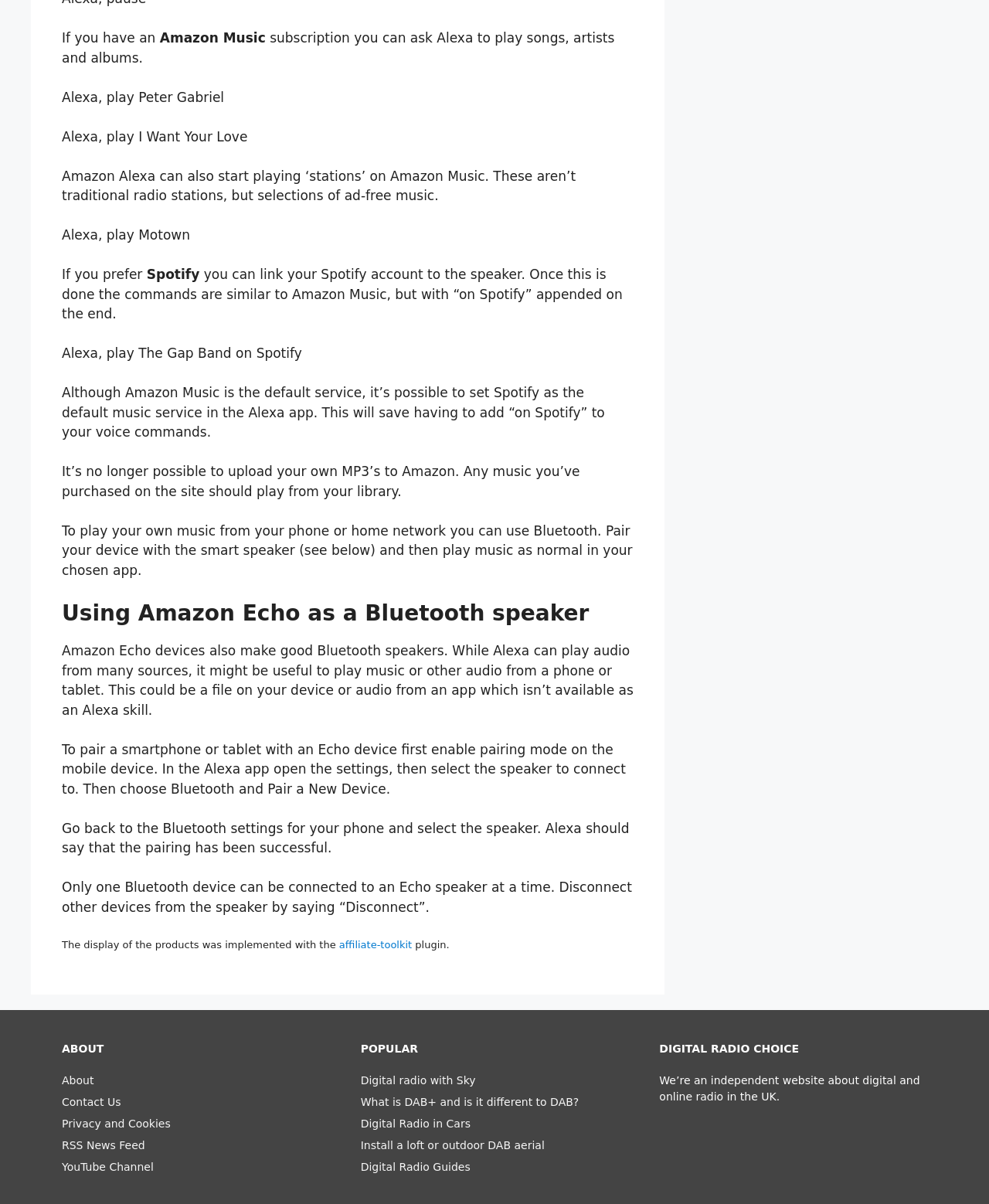Using the provided element description: "Privacy and Cookies", identify the bounding box coordinates. The coordinates should be four floats between 0 and 1 in the order [left, top, right, bottom].

[0.062, 0.928, 0.172, 0.939]